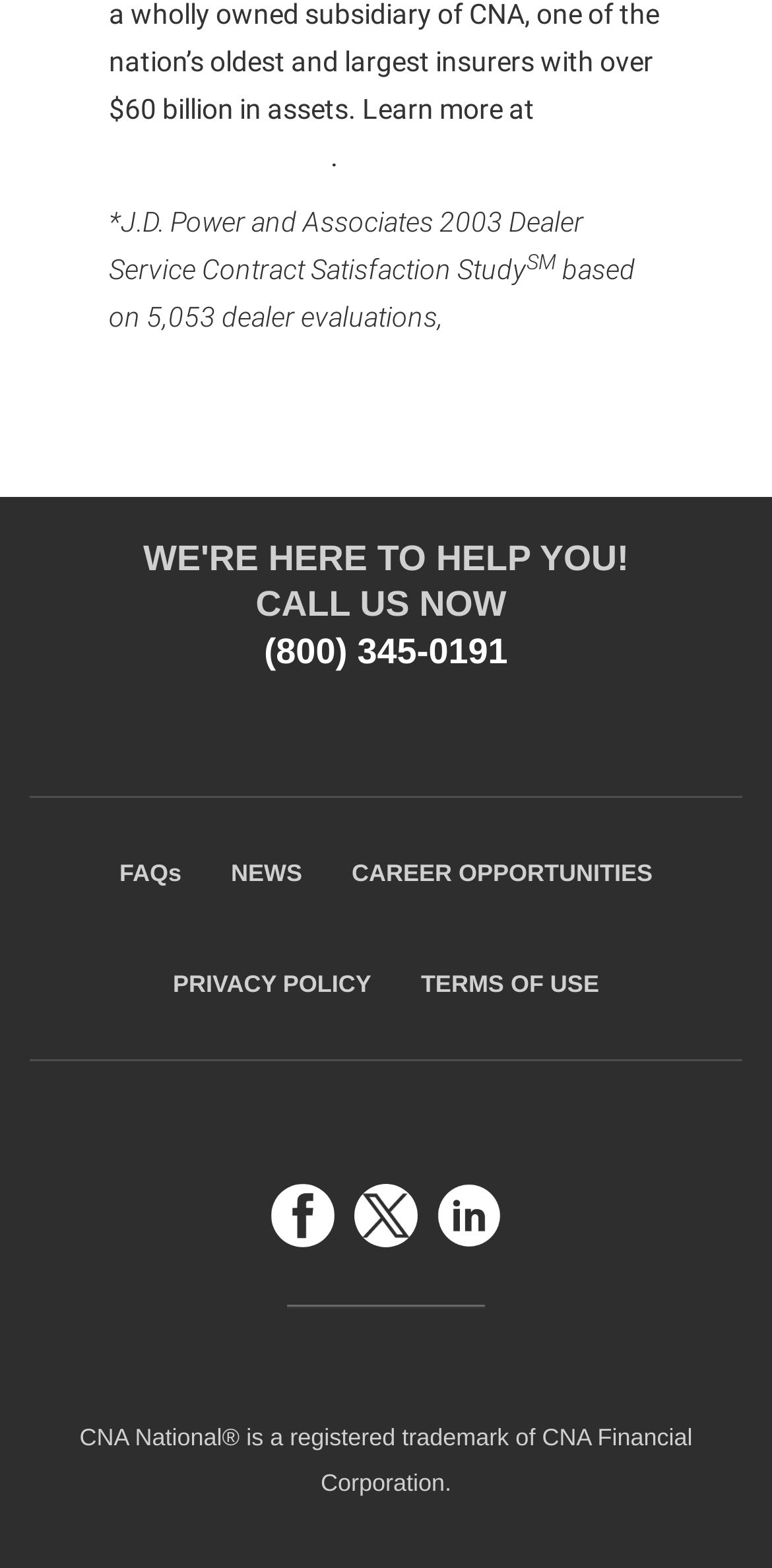Determine the coordinates of the bounding box that should be clicked to complete the instruction: "go to FAQs". The coordinates should be represented by four float numbers between 0 and 1: [left, top, right, bottom].

[0.129, 0.537, 0.261, 0.577]